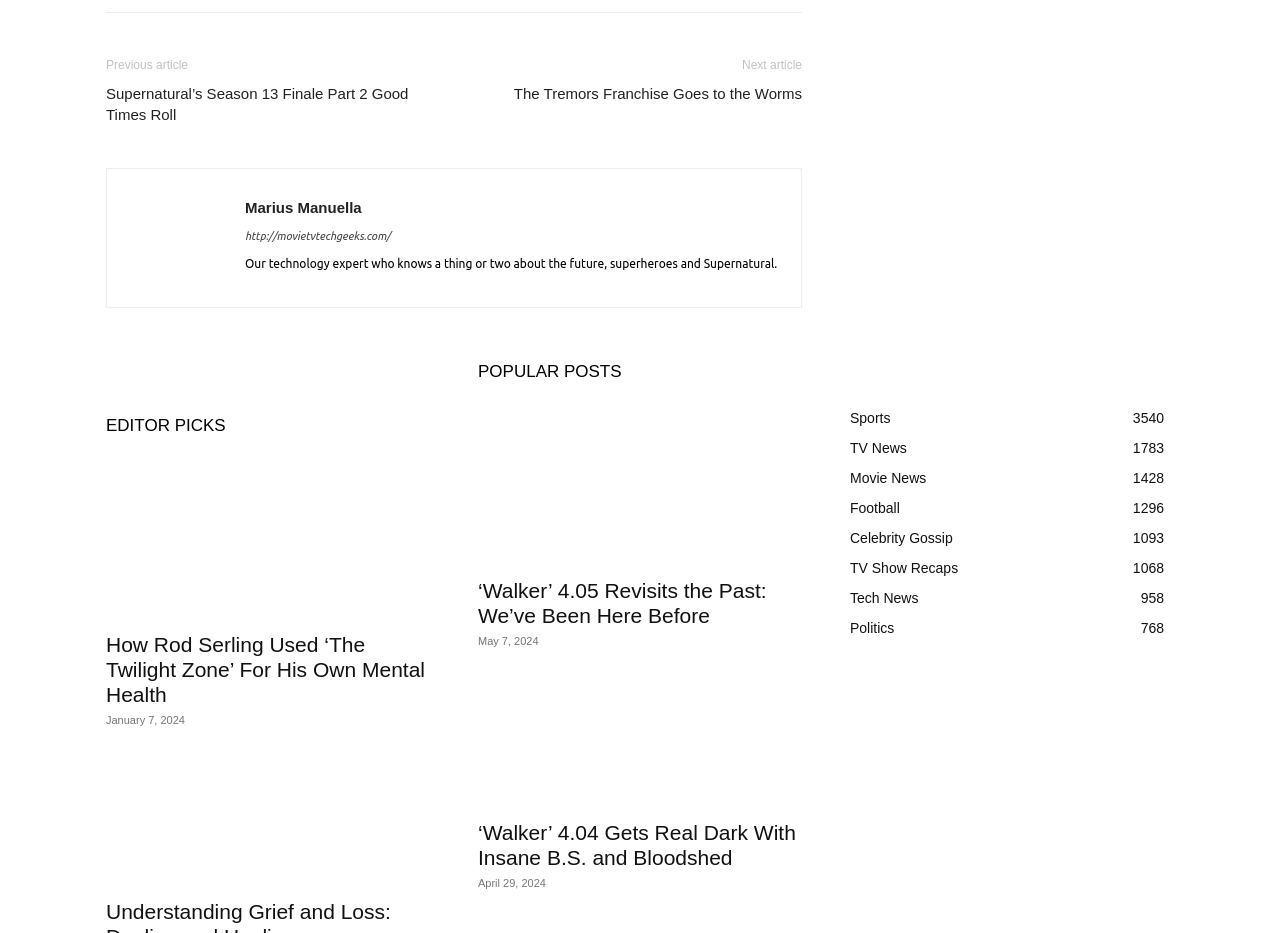Please specify the coordinates of the bounding box for the element that should be clicked to carry out this instruction: "Click on the 'Supernatural’s Season 13 Finale Part 2 Good Times Roll' article". The coordinates must be four float numbers between 0 and 1, formatted as [left, top, right, bottom].

[0.083, 0.089, 0.336, 0.134]